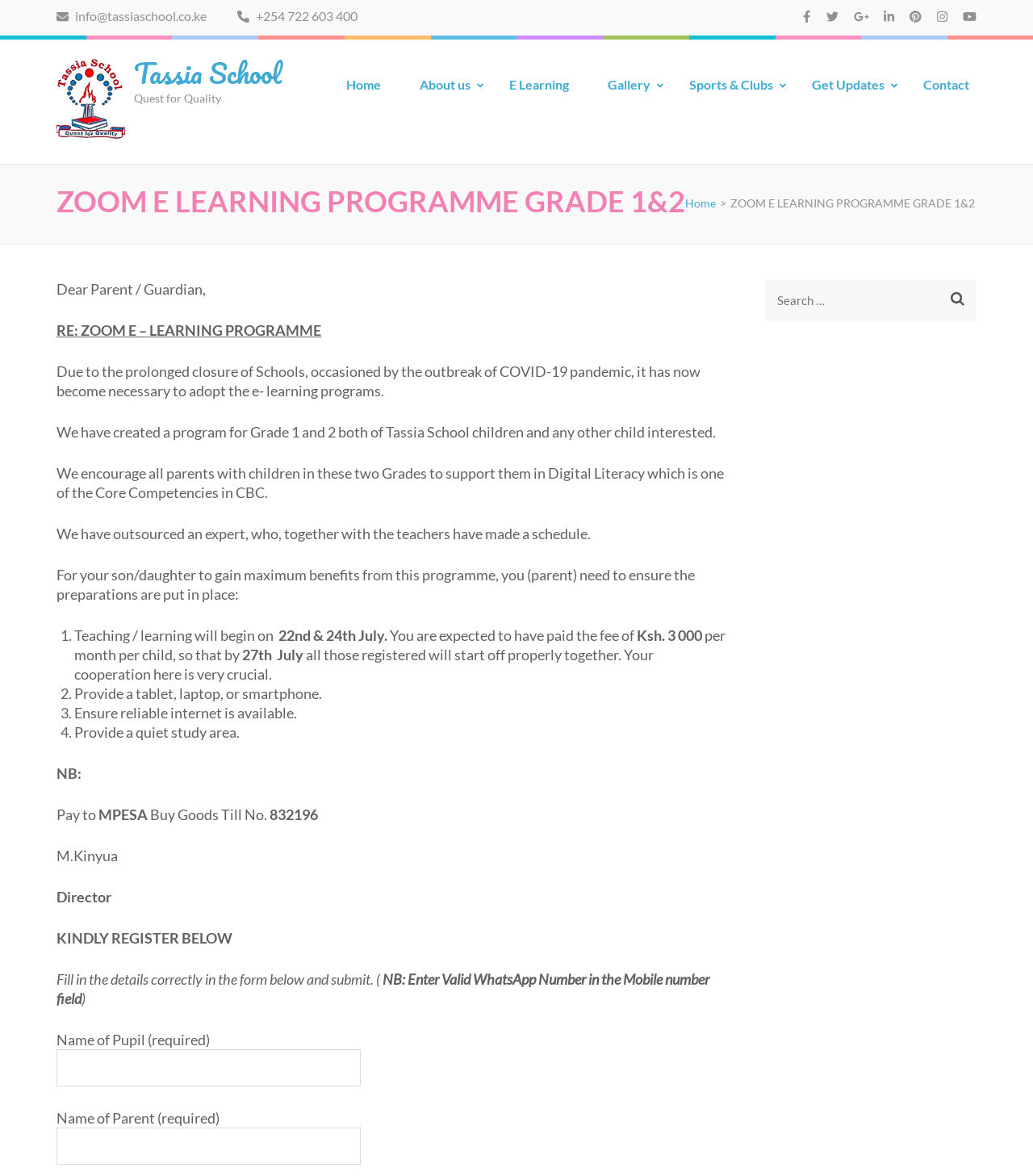Based on the provided description, "name="your-name"", find the bounding box of the corresponding UI element in the screenshot.

[0.055, 0.892, 0.349, 0.924]